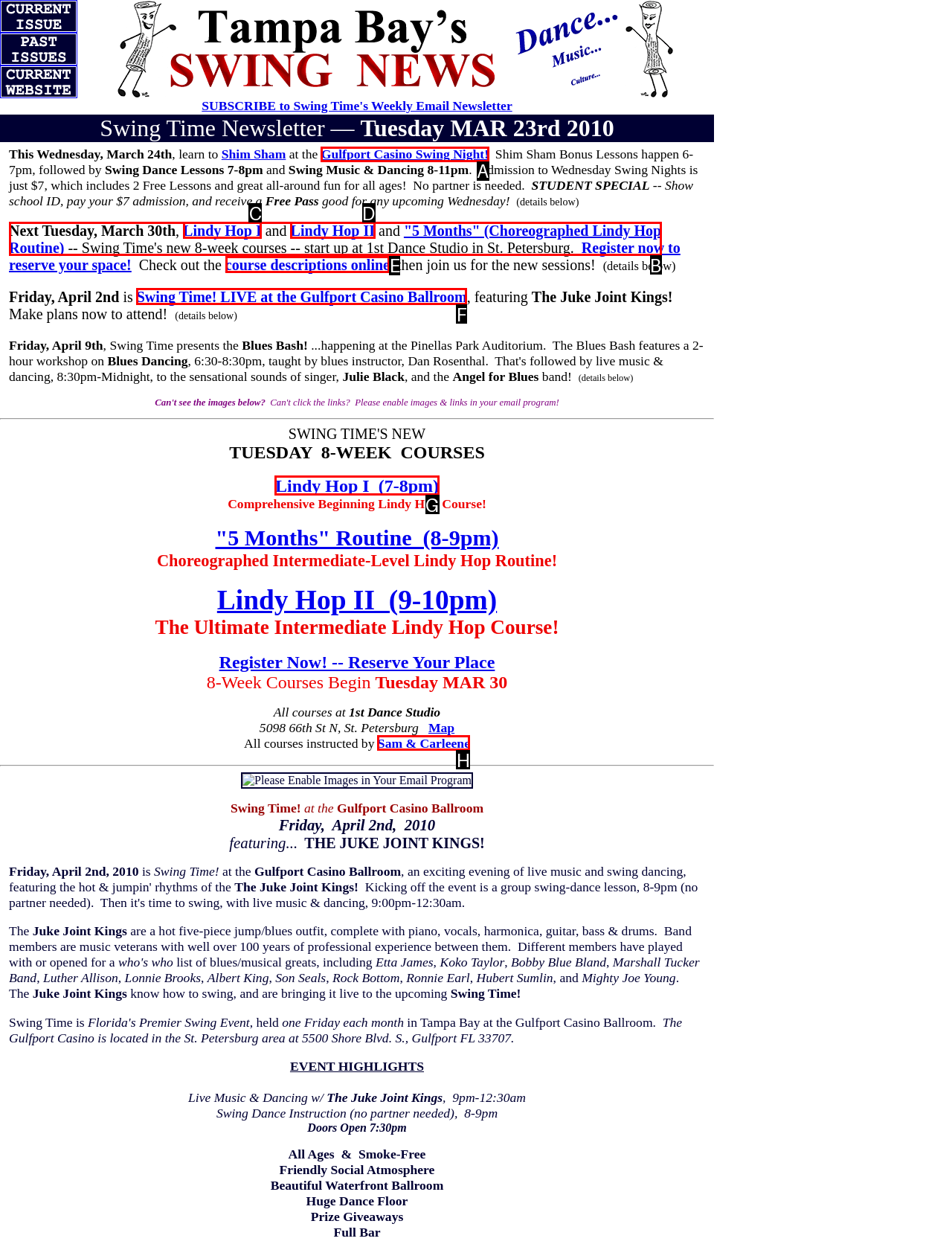Choose the HTML element that should be clicked to achieve this task: Check out the course descriptions online
Respond with the letter of the correct choice.

E